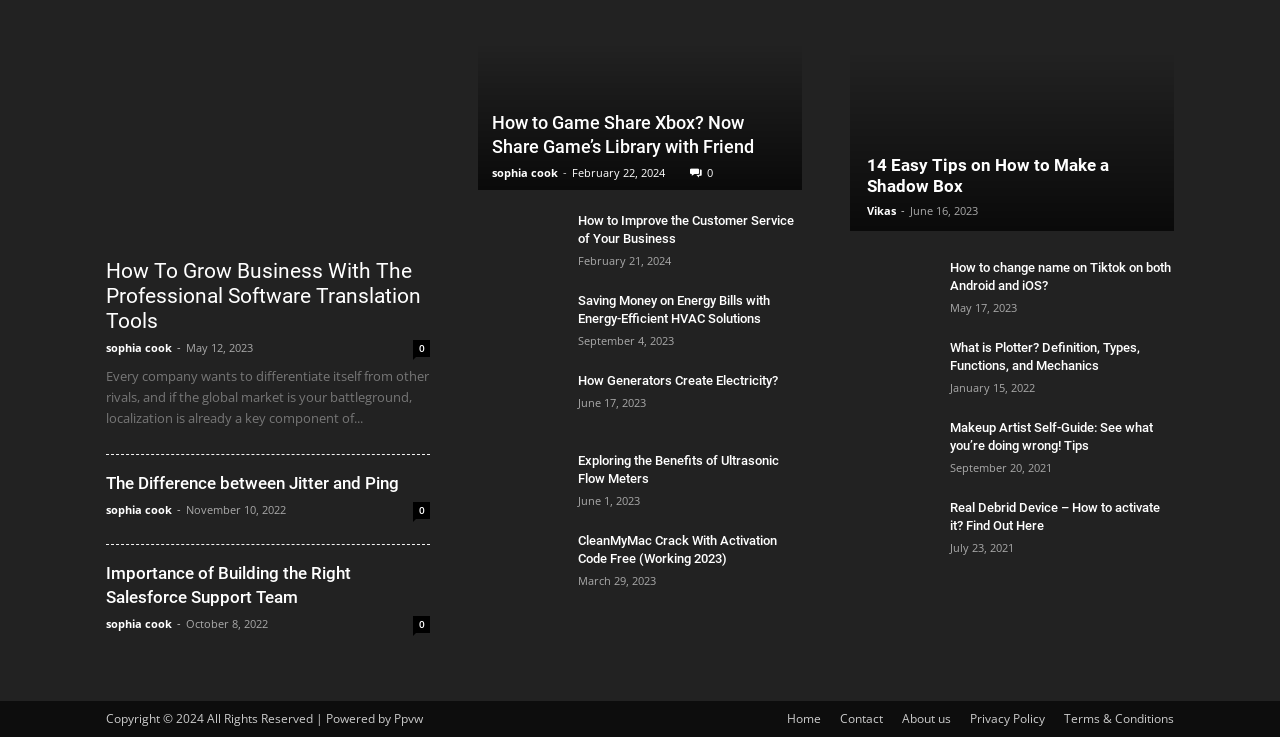How many articles are on this webpage?
Using the visual information from the image, give a one-word or short-phrase answer.

14